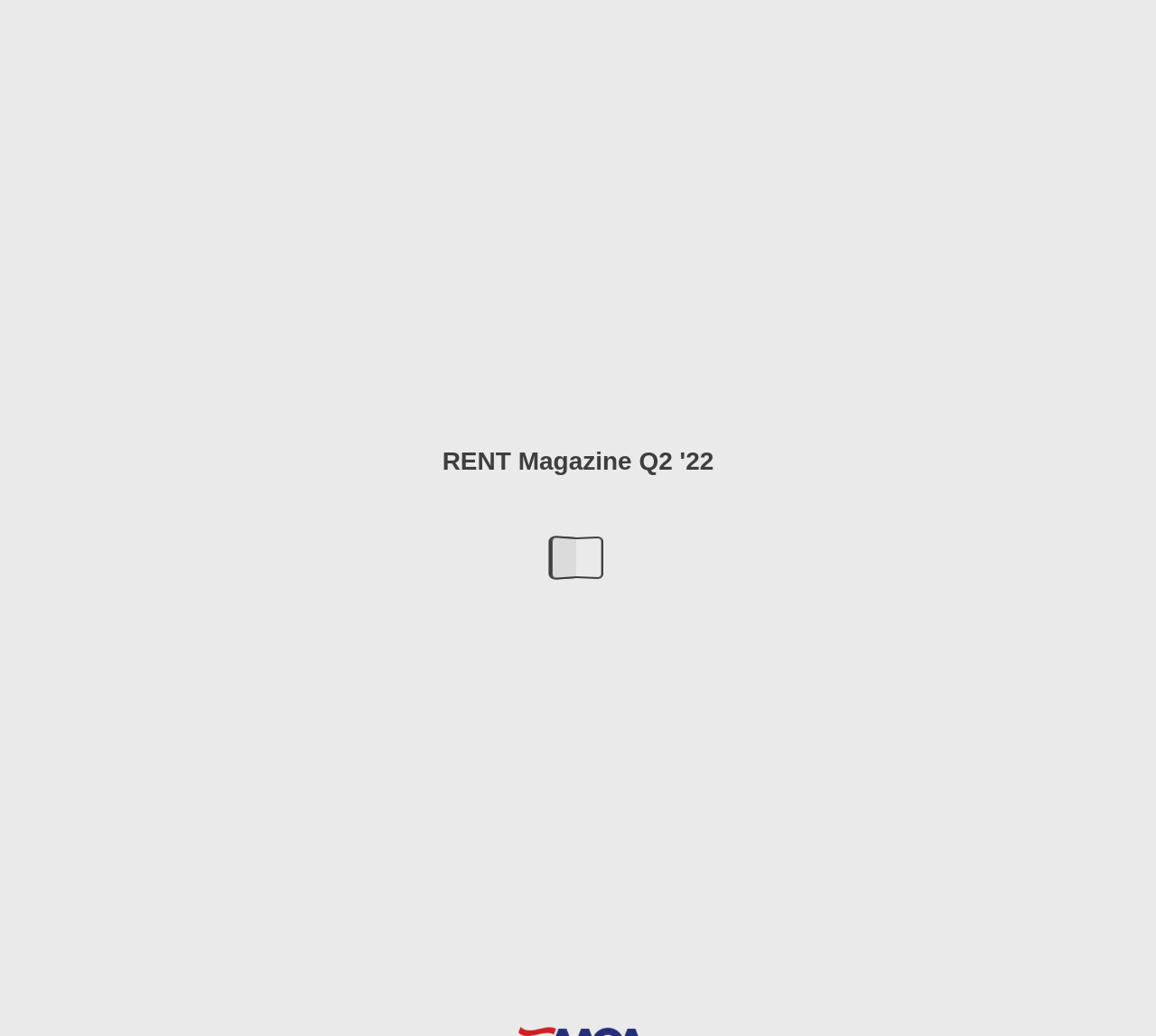Look at the image and give a detailed response to the following question: What is the purpose of the textbox?

I found a textbox element with a bounding box of [0.182, 0.009, 0.248, 0.03] and a static text 'Enter page number' next to it. This suggests that the textbox is used to input a page number.